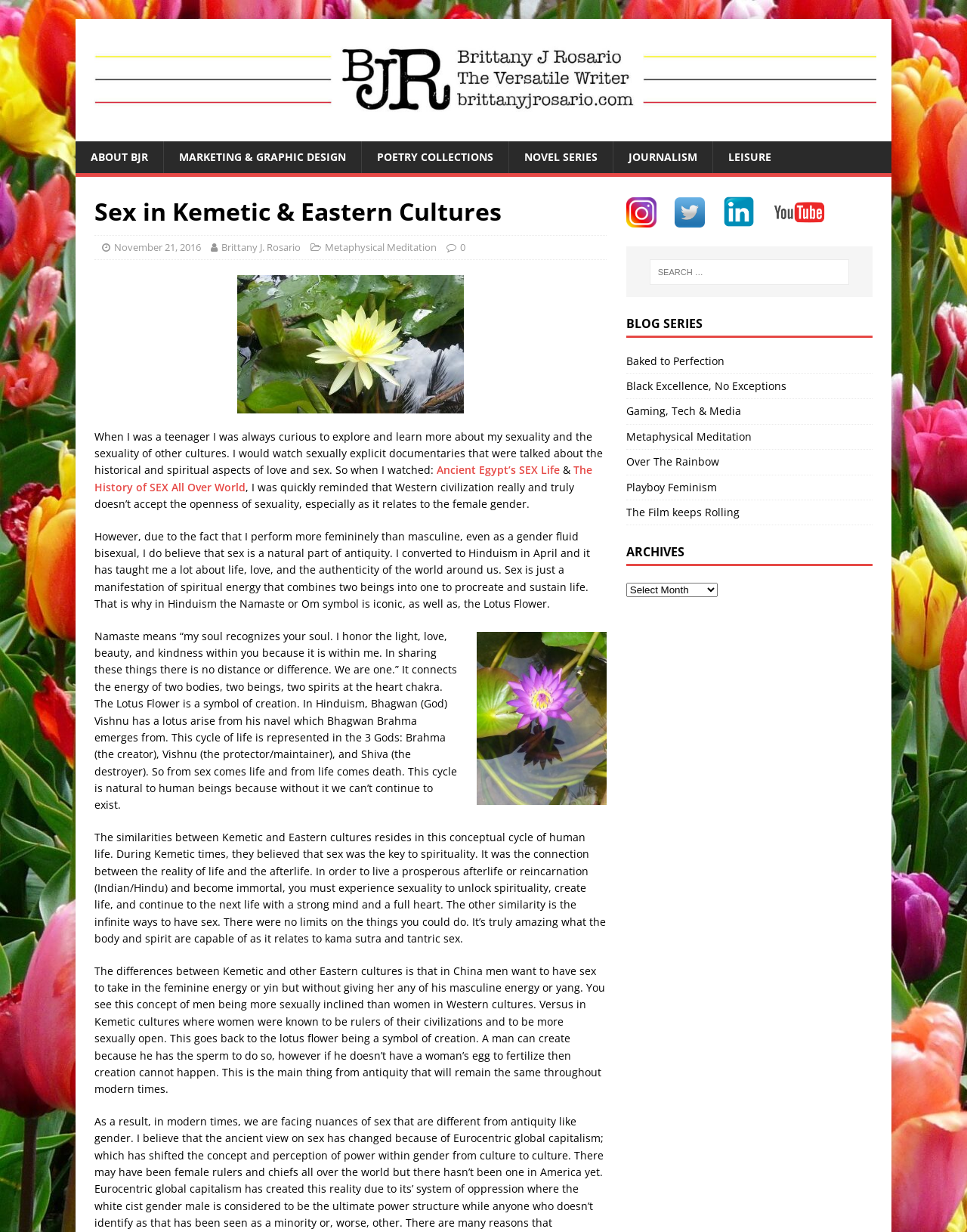Provide the bounding box coordinates, formatted as (top-left x, top-left y, bottom-right x, bottom-right y), with all values being floating point numbers between 0 and 1. Identify the bounding box of the UI element that matches the description: Marketing & Graphic Design

[0.169, 0.115, 0.373, 0.141]